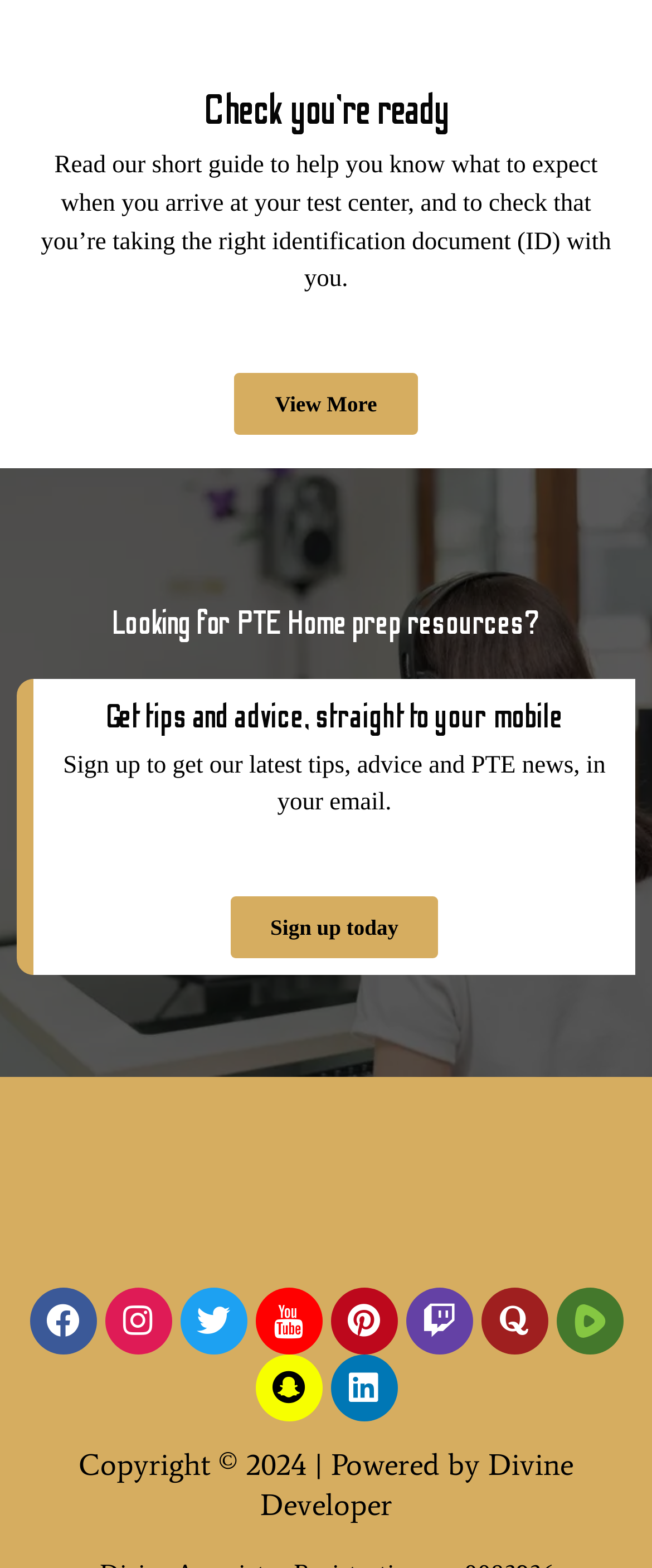Can you find the bounding box coordinates for the element that needs to be clicked to execute this instruction: "View more about test center preparation"? The coordinates should be given as four float numbers between 0 and 1, i.e., [left, top, right, bottom].

[0.36, 0.237, 0.64, 0.277]